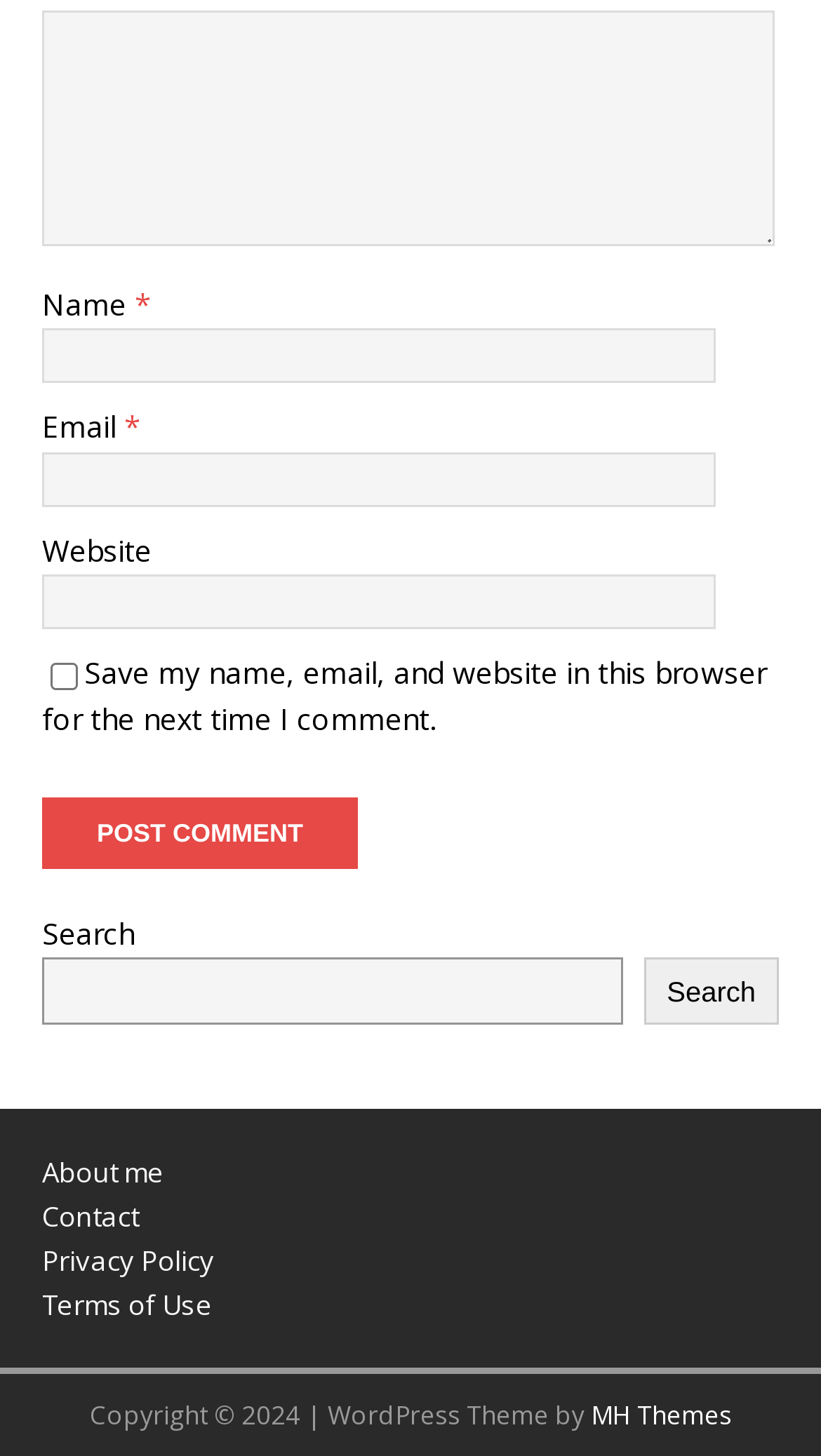Please locate the bounding box coordinates of the element's region that needs to be clicked to follow the instruction: "Input your email". The bounding box coordinates should be provided as four float numbers between 0 and 1, i.e., [left, top, right, bottom].

[0.051, 0.31, 0.872, 0.348]